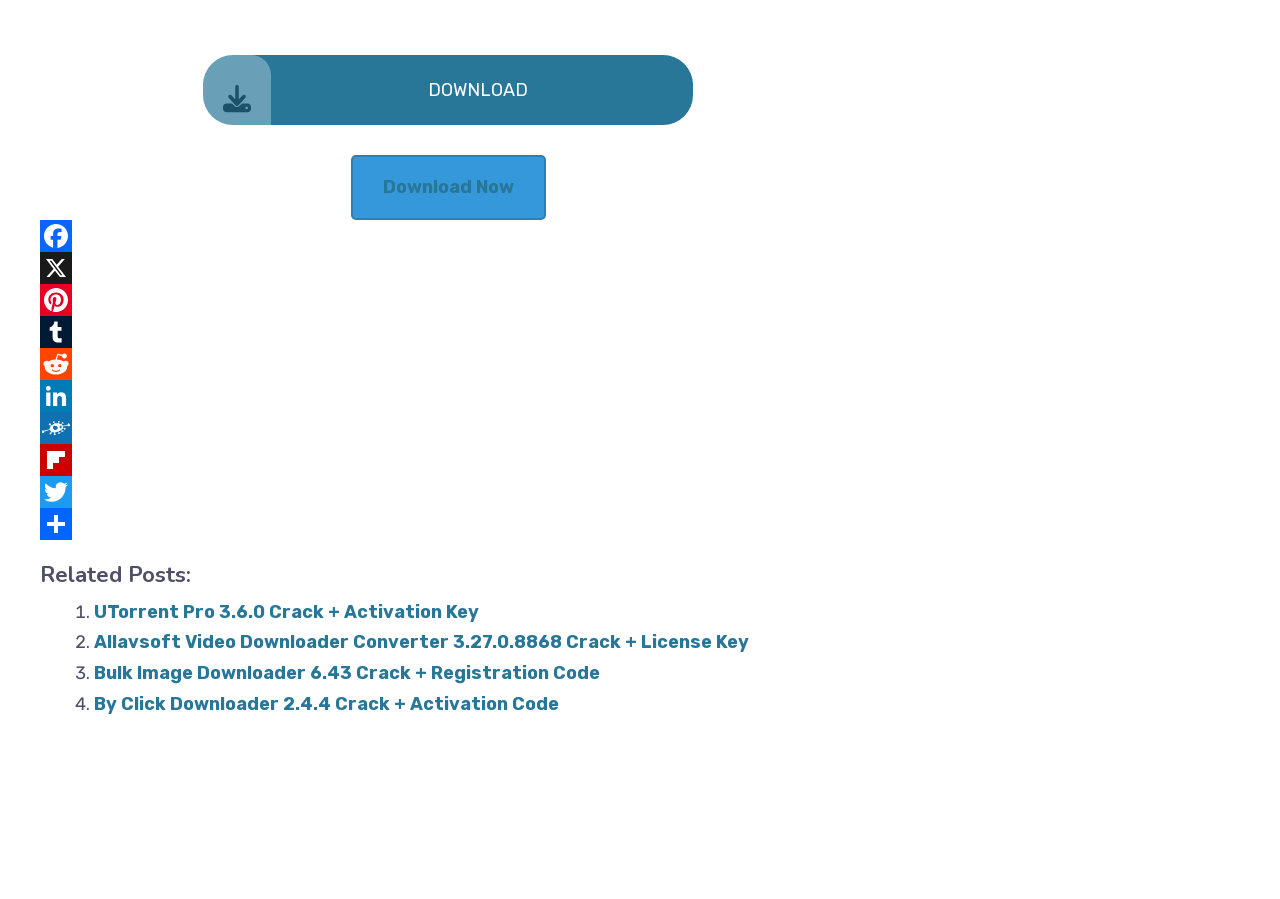Point out the bounding box coordinates of the section to click in order to follow this instruction: "Explore the article 'The Dark Side of the Lottery'".

None